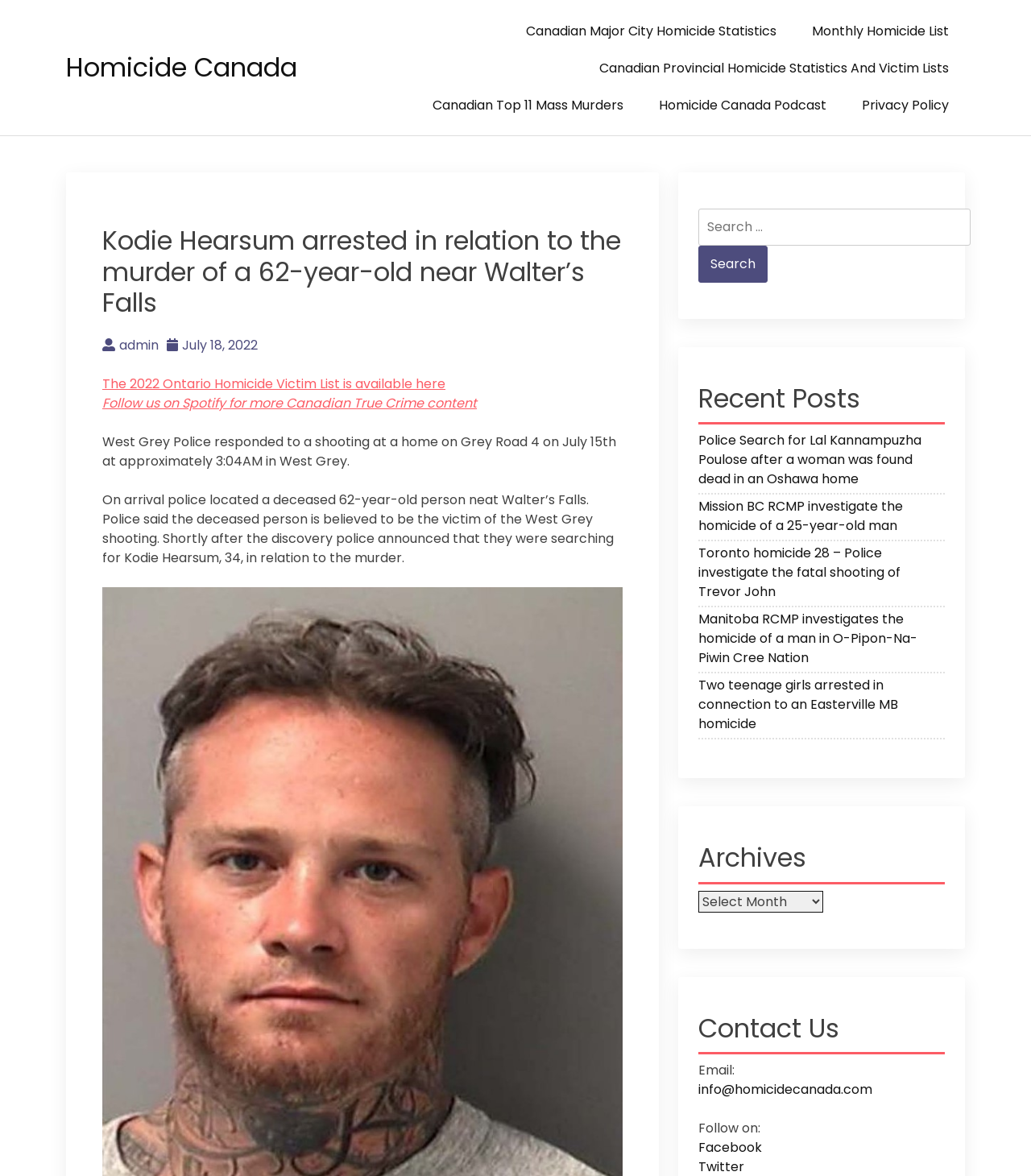Find and specify the bounding box coordinates that correspond to the clickable region for the instruction: "Follow on Facebook".

[0.677, 0.968, 0.739, 0.984]